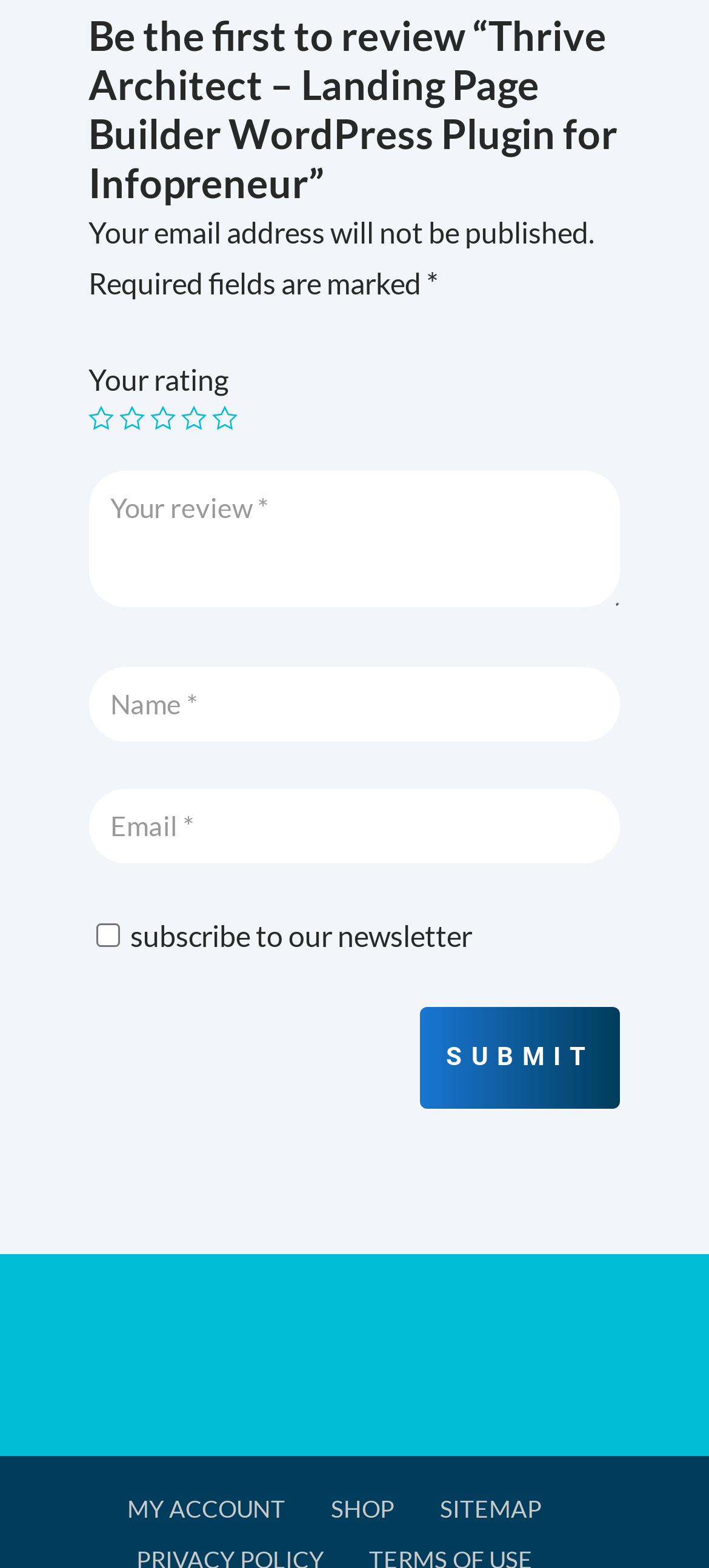Please find the bounding box coordinates of the section that needs to be clicked to achieve this instruction: "Submit the review".

[0.593, 0.643, 0.875, 0.707]